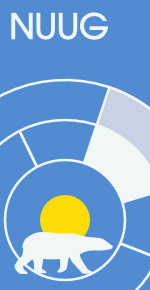Give a thorough caption of the image, focusing on all visible elements.

The image features the logo of the Norwegian Unix User Group (NUUG) set against a vibrant blue background. Central to the design is a circular motif that includes a stylized polar bear, symbolizing strength and resilience, alongside a bright yellow sun representing optimism and energy. The familiar acronym "NUUG" is prominently displayed at the top in a bold, white font, emphasizing the identity of the organization. This visually appealing logo underscores NUUG's commitment to the Unix community and its initiatives while embodying a spirit of innovation and collaboration.